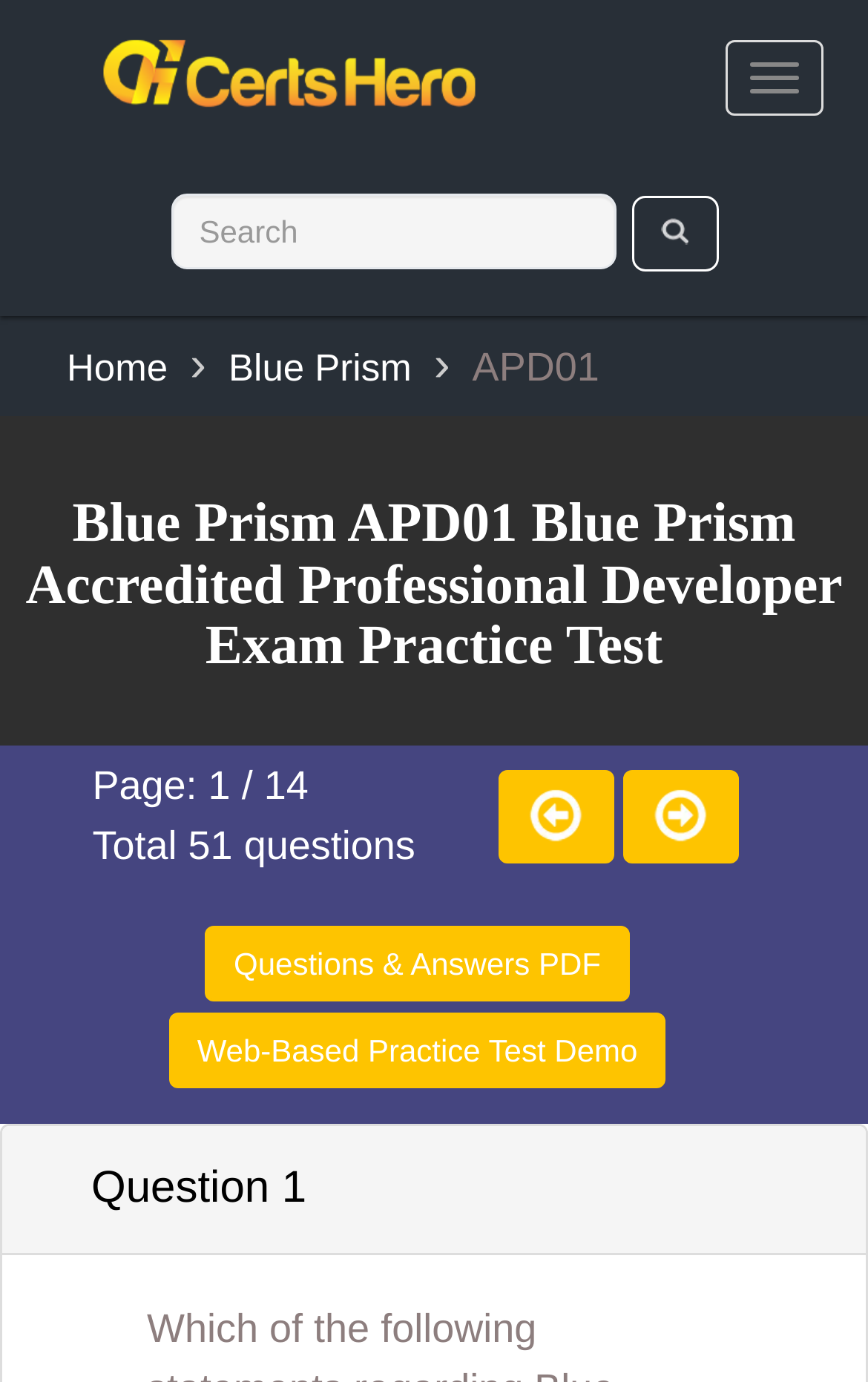Determine the bounding box coordinates of the element's region needed to click to follow the instruction: "Search for a term". Provide these coordinates as four float numbers between 0 and 1, formatted as [left, top, right, bottom].

[0.196, 0.14, 0.709, 0.195]